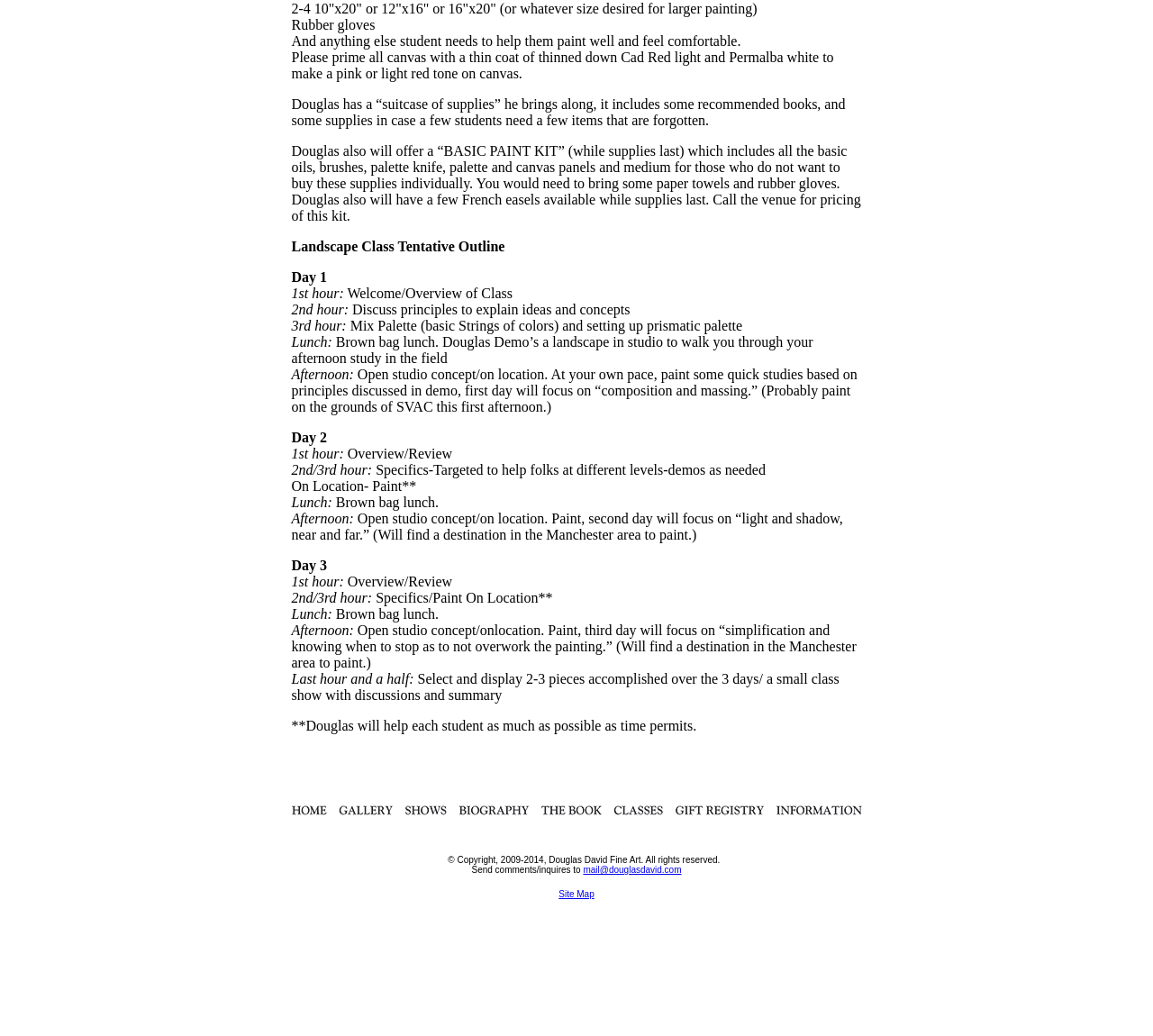Locate the UI element described by mail@douglasdavid.com and provide its bounding box coordinates. Use the format (top-left x, top-left y, bottom-right x, bottom-right y) with all values as floating point numbers between 0 and 1.

[0.506, 0.835, 0.591, 0.844]